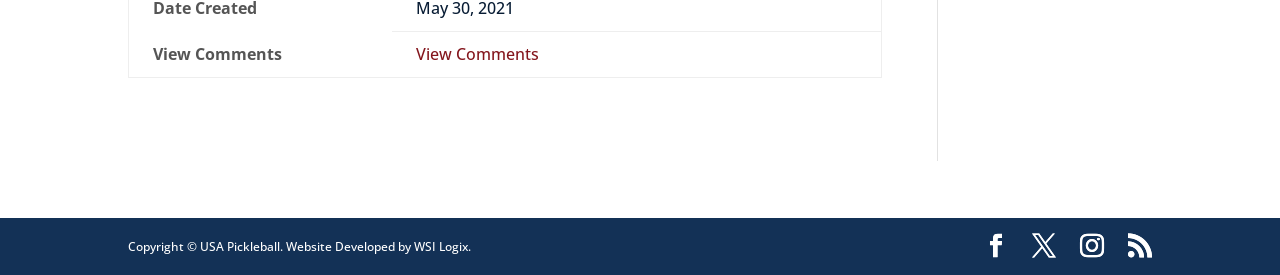Given the description "View Comments", determine the bounding box of the corresponding UI element.

[0.325, 0.156, 0.421, 0.236]